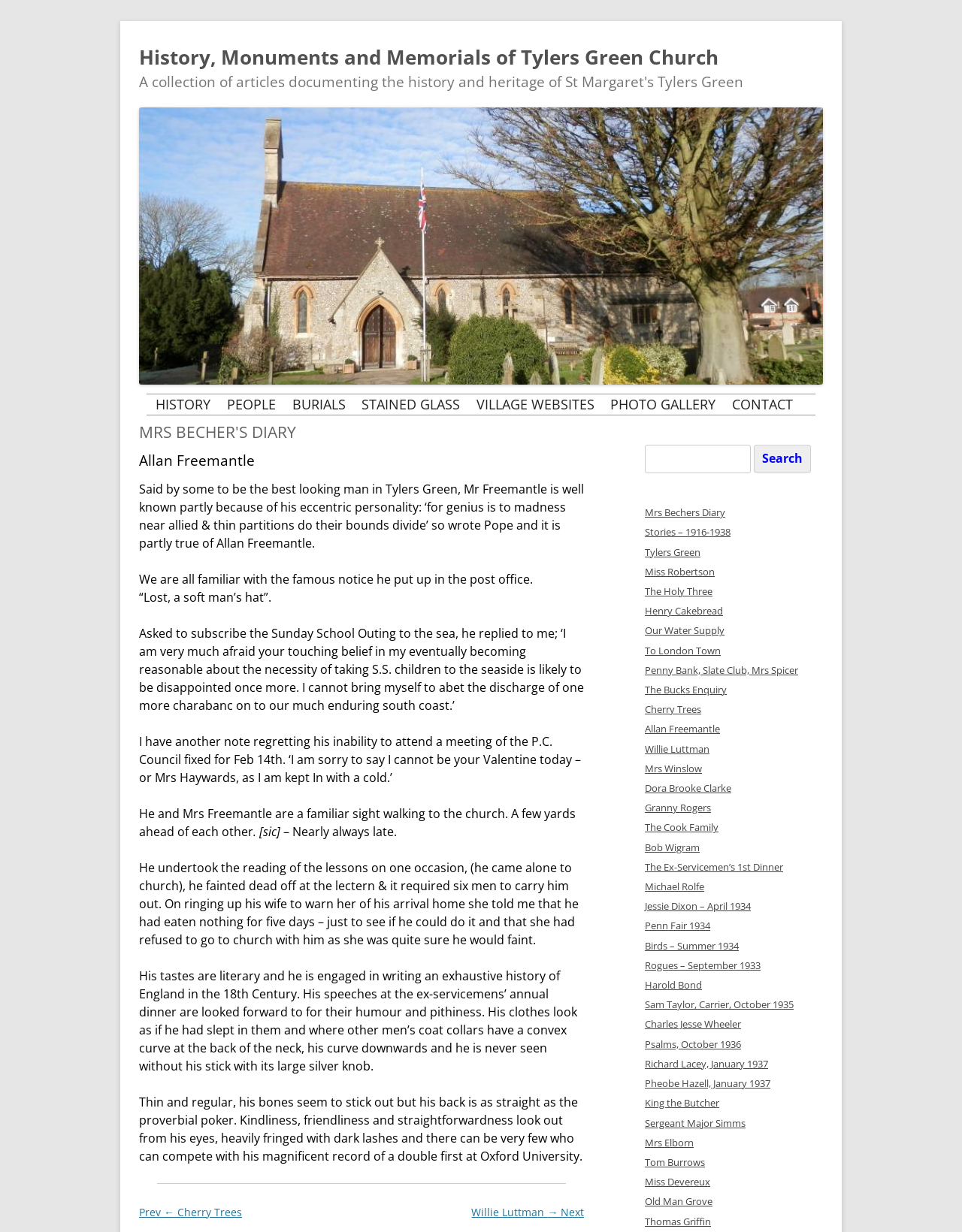Specify the bounding box coordinates for the region that must be clicked to perform the given instruction: "Search for something".

[0.67, 0.361, 0.781, 0.384]